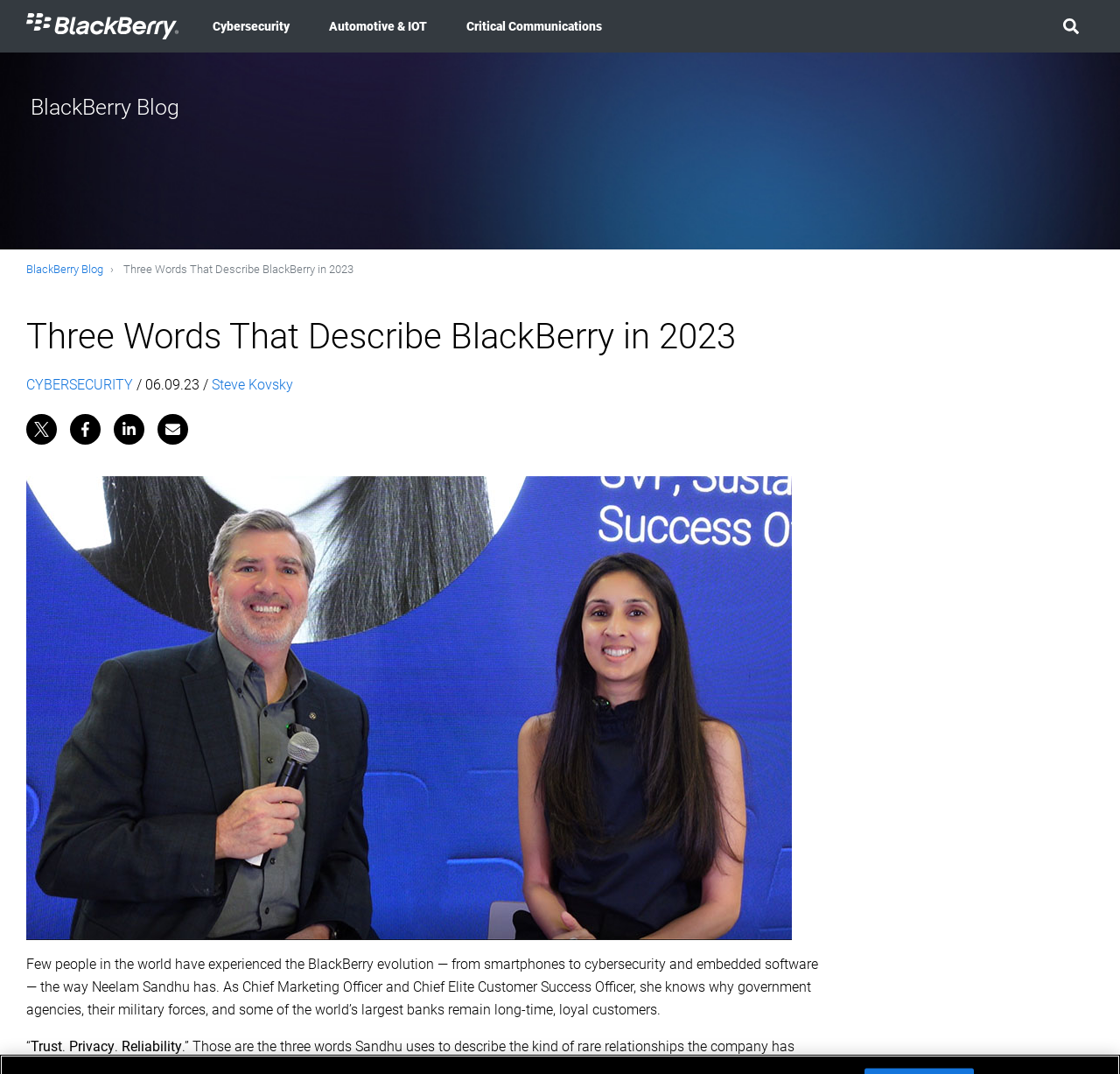Provide the bounding box for the UI element matching this description: "Share on X".

[0.023, 0.385, 0.051, 0.414]